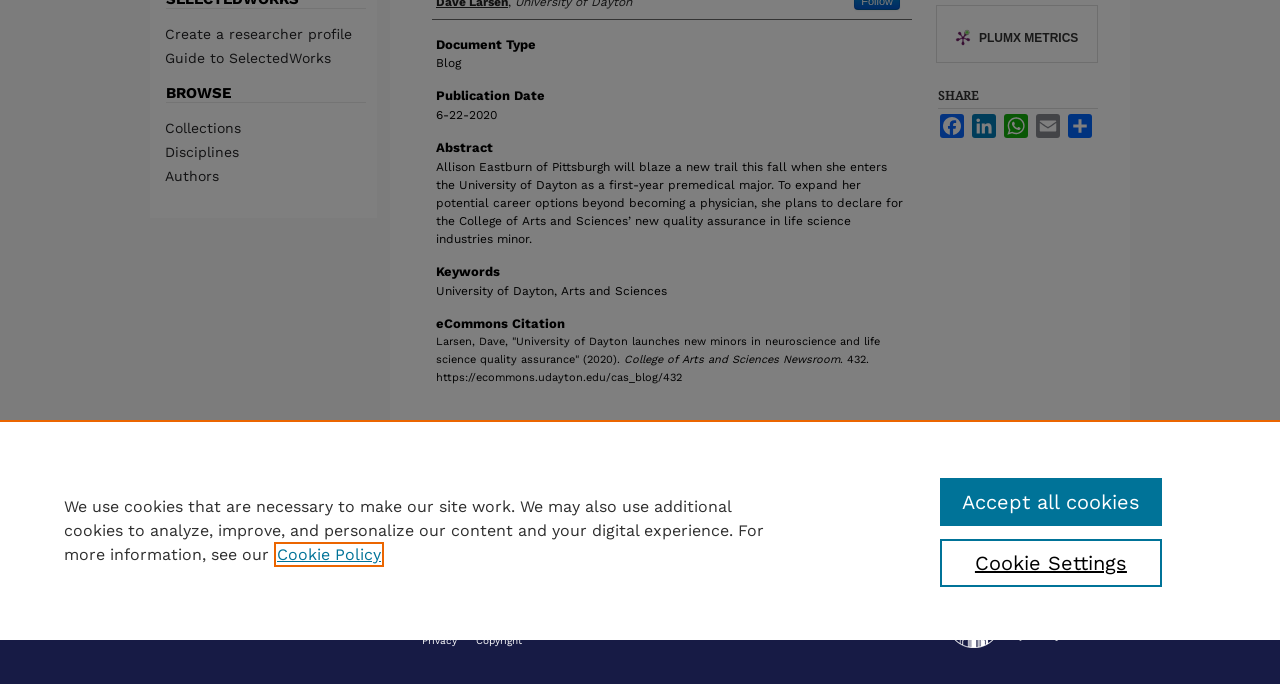Locate the UI element described as follows: "parent_node: Texas Standards". Return the bounding box coordinates as four float numbers between 0 and 1 in the order [left, top, right, bottom].

None